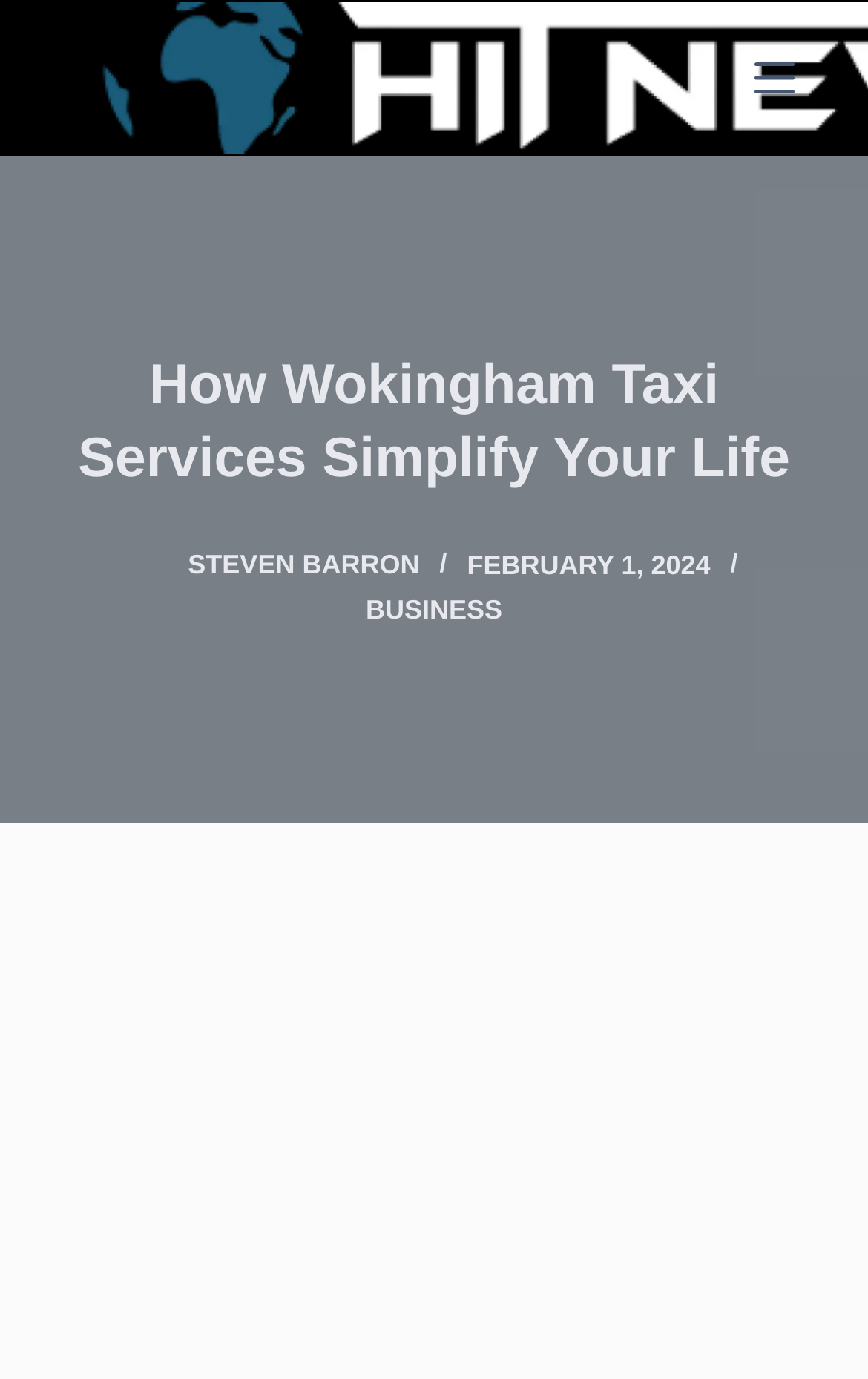Respond to the following question with a brief word or phrase:
Is there an image on the page?

Yes